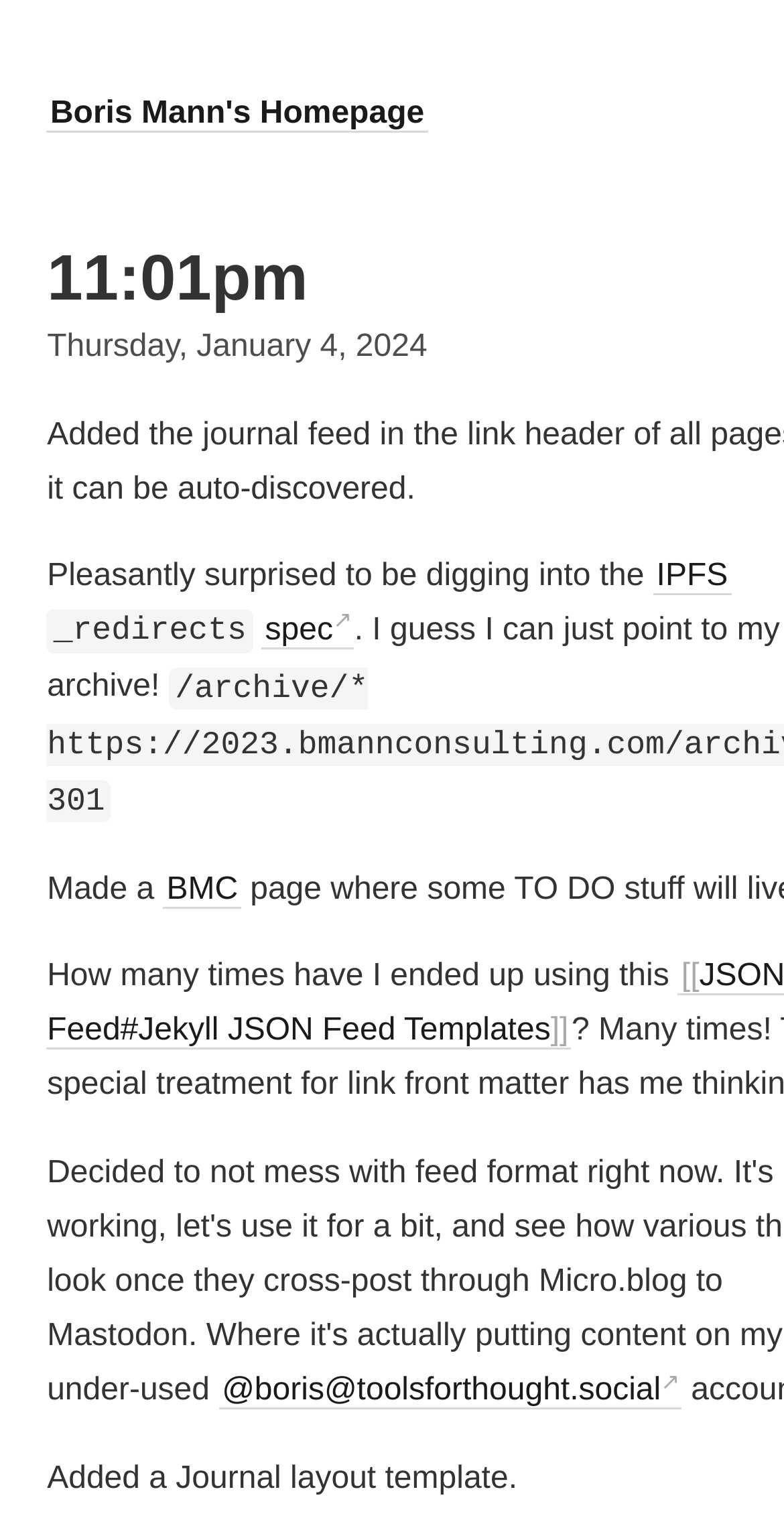What is the link related to IPFS?
Based on the image content, provide your answer in one word or a short phrase.

spec